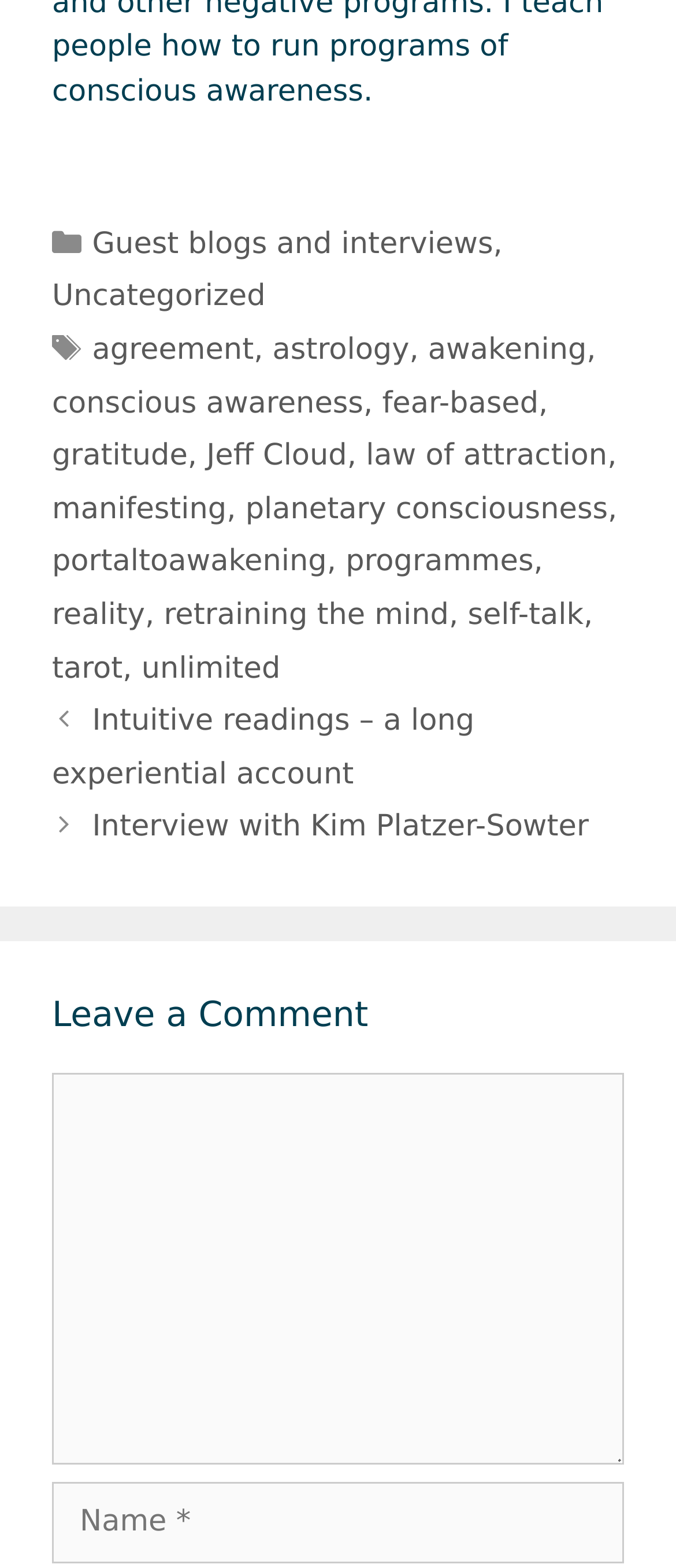Determine the bounding box for the UI element that matches this description: "Uncategorized".

[0.077, 0.178, 0.393, 0.2]